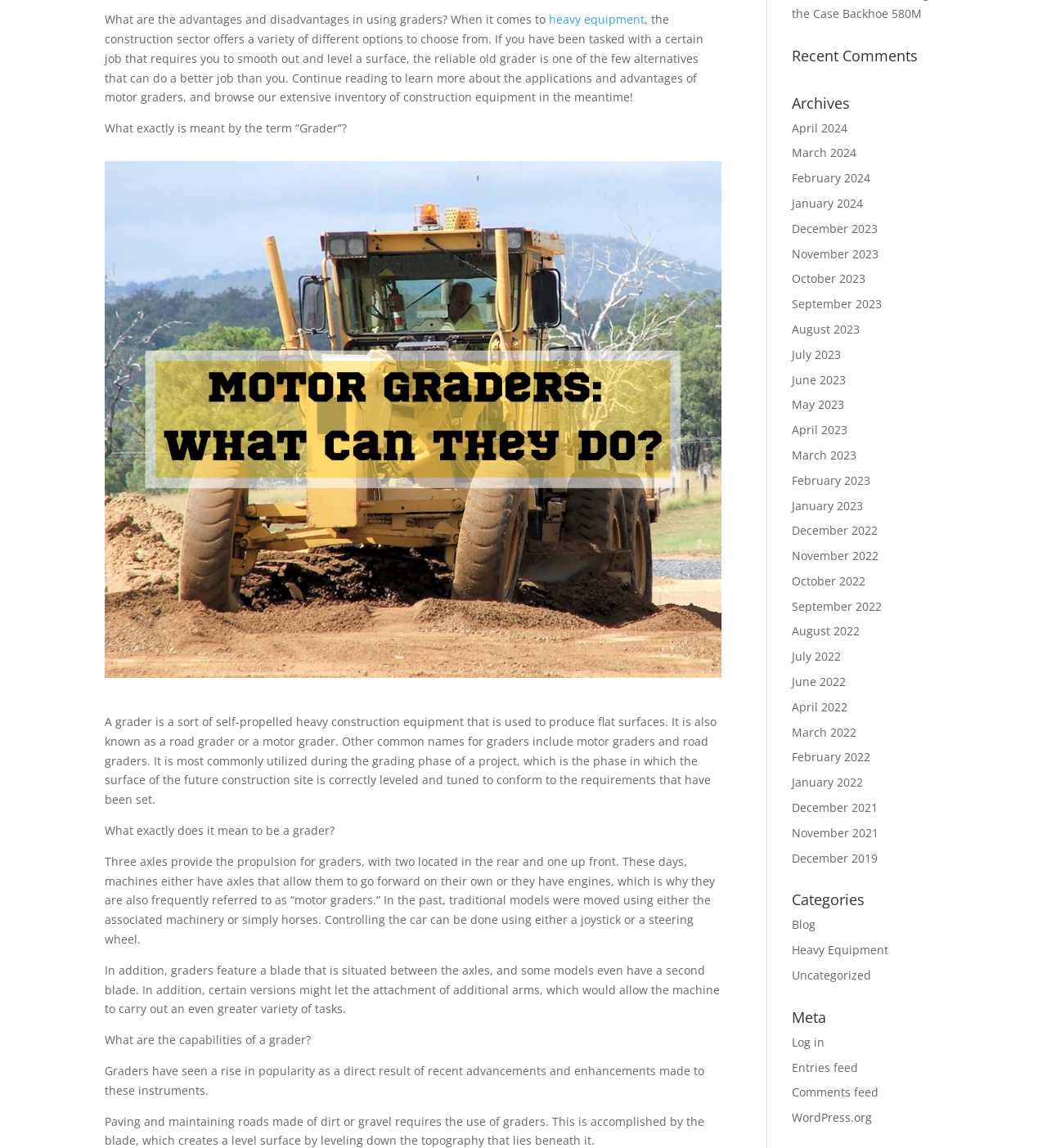Given the element description, predict the bounding box coordinates in the format (top-left x, top-left y, bottom-right x, bottom-right y), using floating point numbers between 0 and 1: Uncategorized

[0.756, 0.843, 0.832, 0.856]